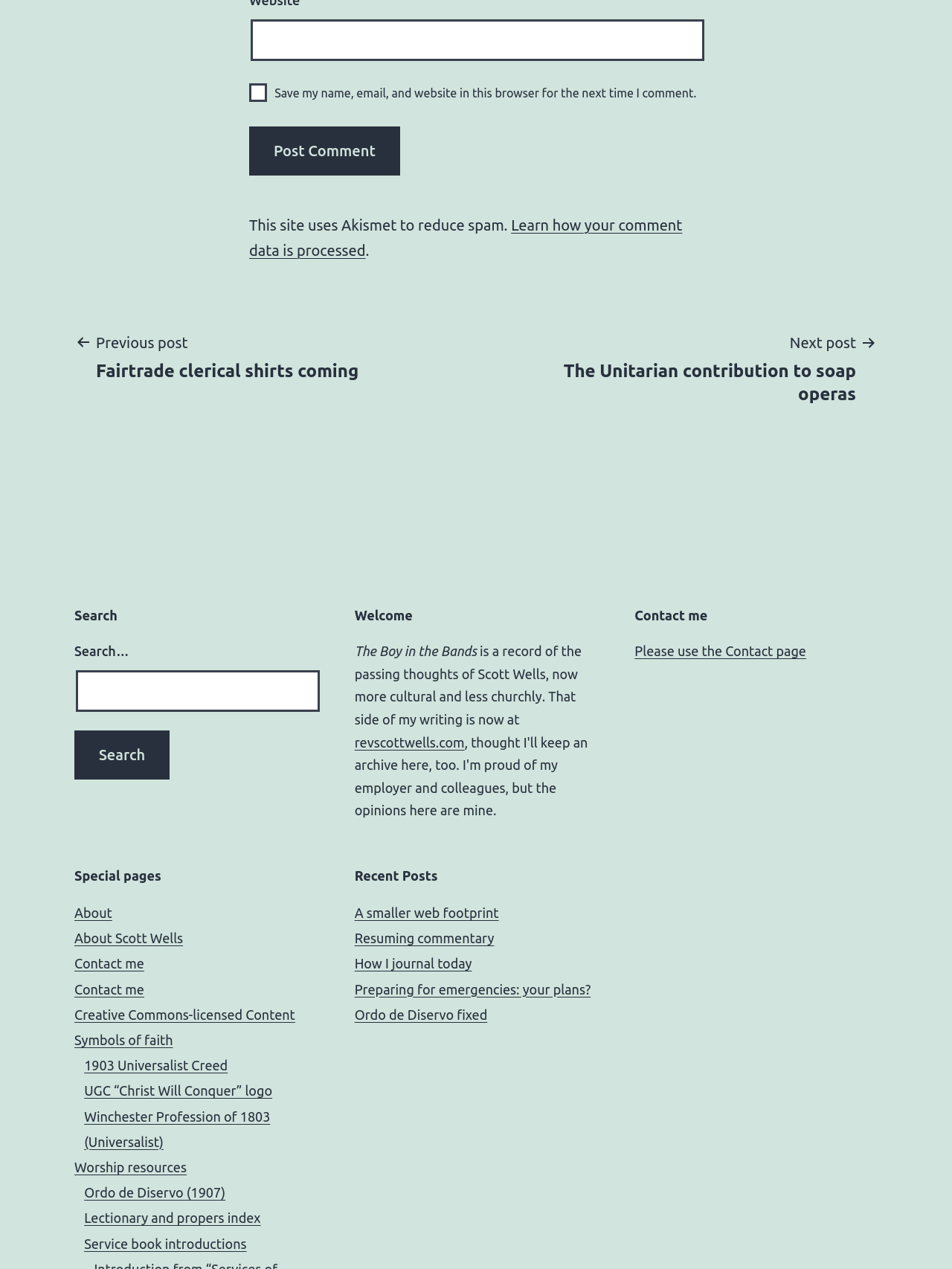What is the function of the 'Search' button?
Answer the question with a thorough and detailed explanation.

The 'Search' button is located next to a search box with a placeholder text 'Search…'. This suggests that the button is used to initiate a search query on the website.